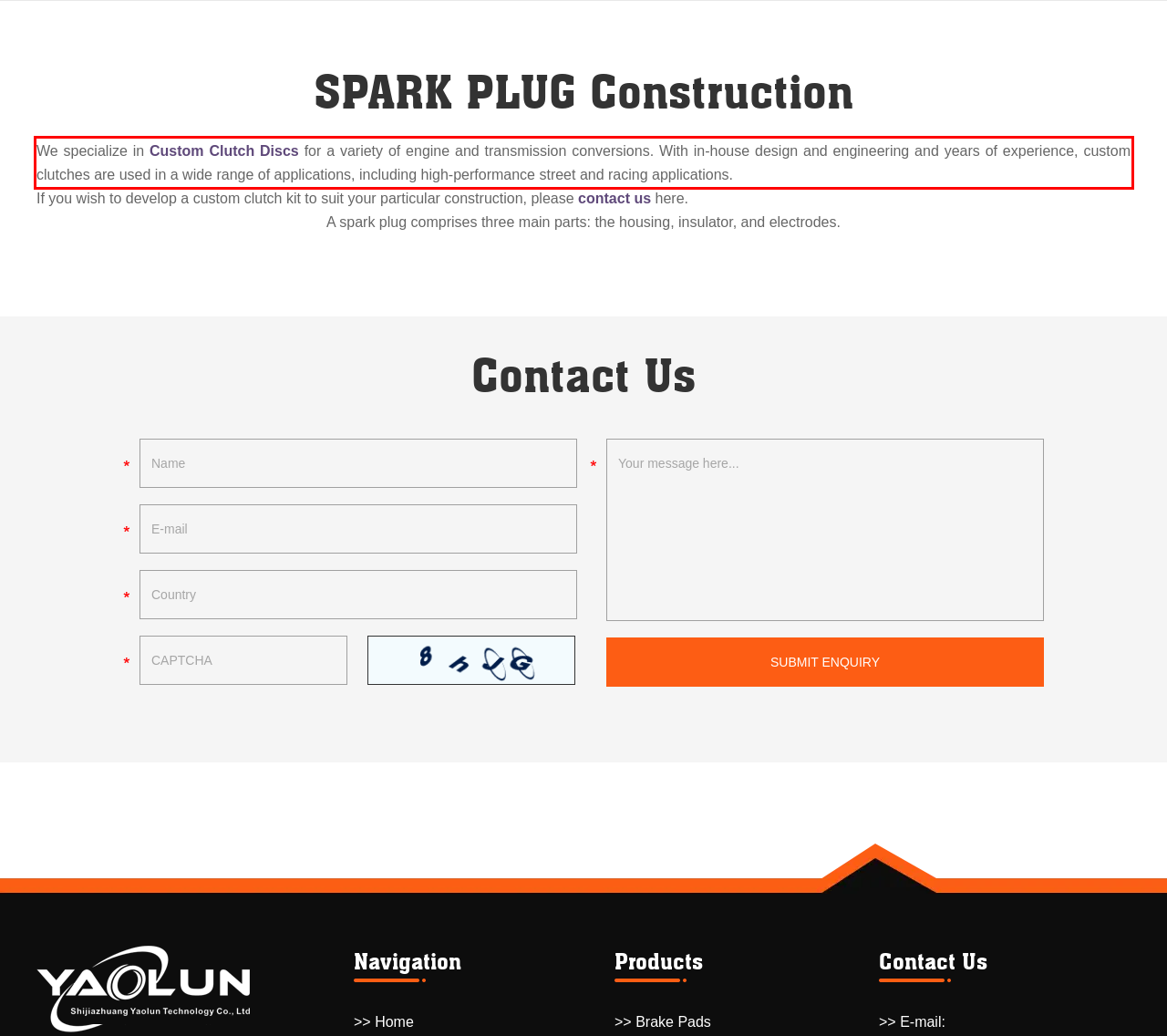Please recognize and transcribe the text located inside the red bounding box in the webpage image.

We specialize in Custom Clutch Discs for a variety of engine and transmission conversions. With in-house design and engineering and years of experience, custom clutches are used in a wide range of applications, including high-performance street and racing applications.